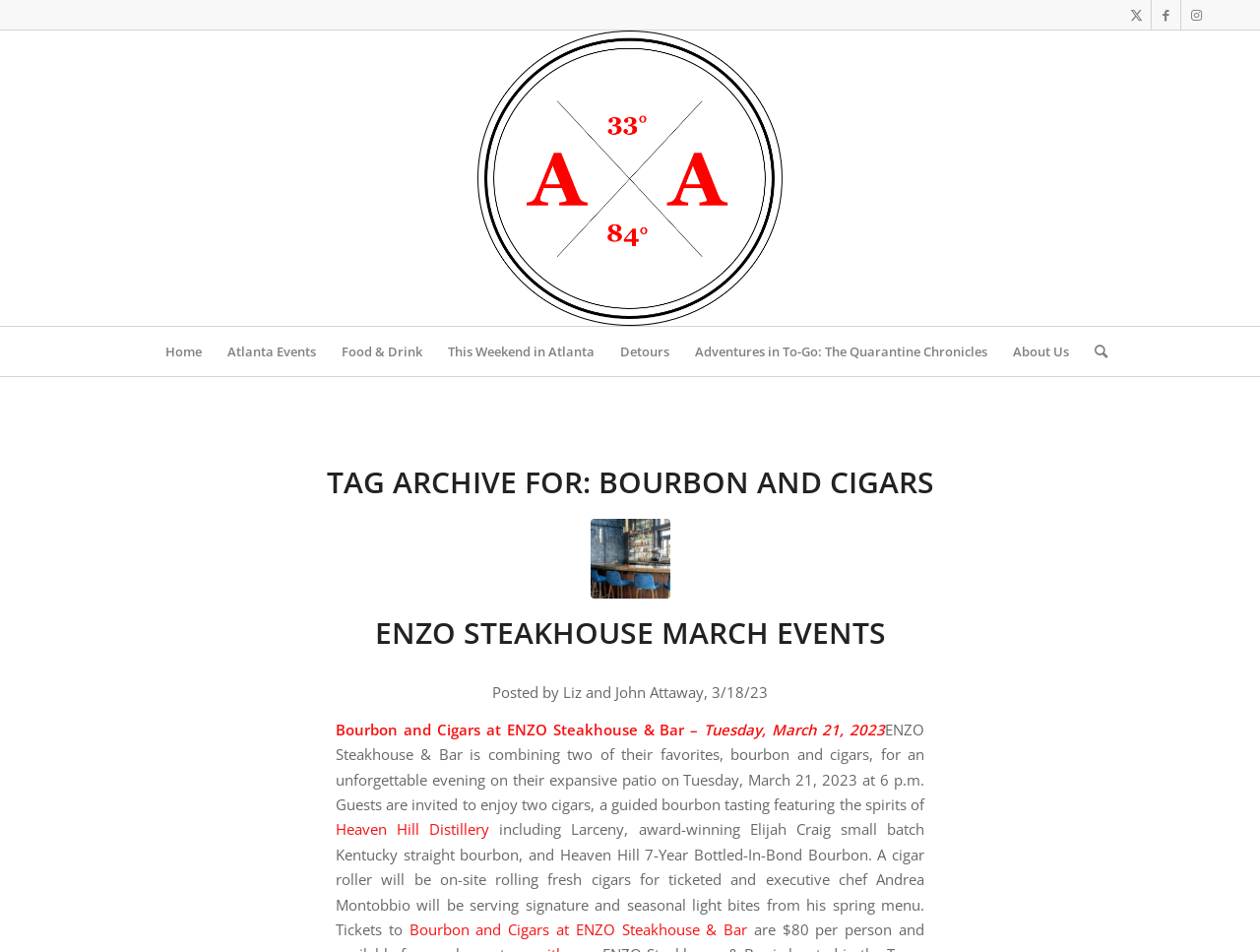Using the information in the image, could you please answer the following question in detail:
What is the name of the steakhouse mentioned?

The name of the steakhouse mentioned is ENZO Steakhouse, which is mentioned in the article about the bourbon and cigars event.